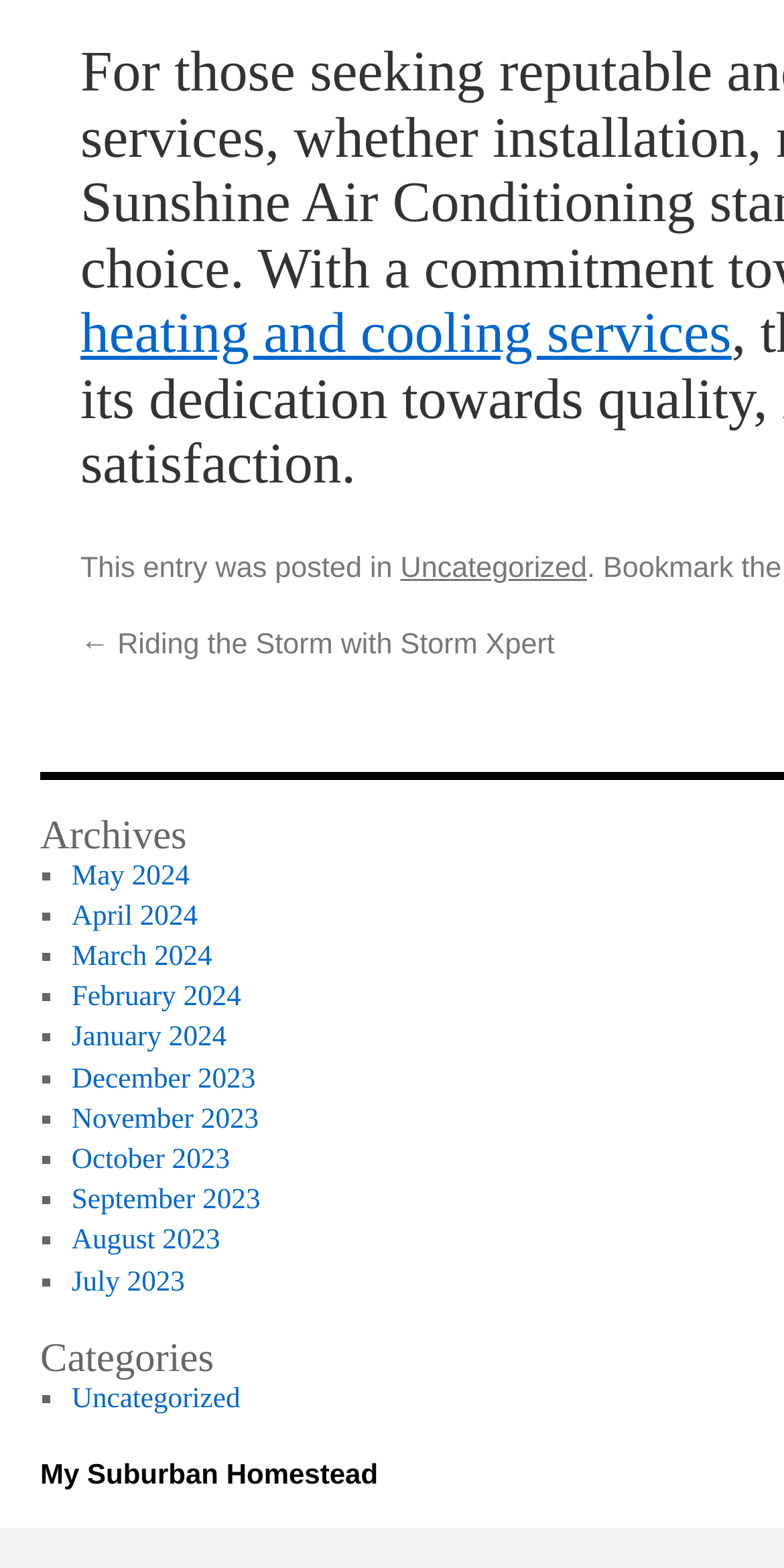Determine the bounding box coordinates of the target area to click to execute the following instruction: "go to May 2024."

[0.091, 0.548, 0.242, 0.569]